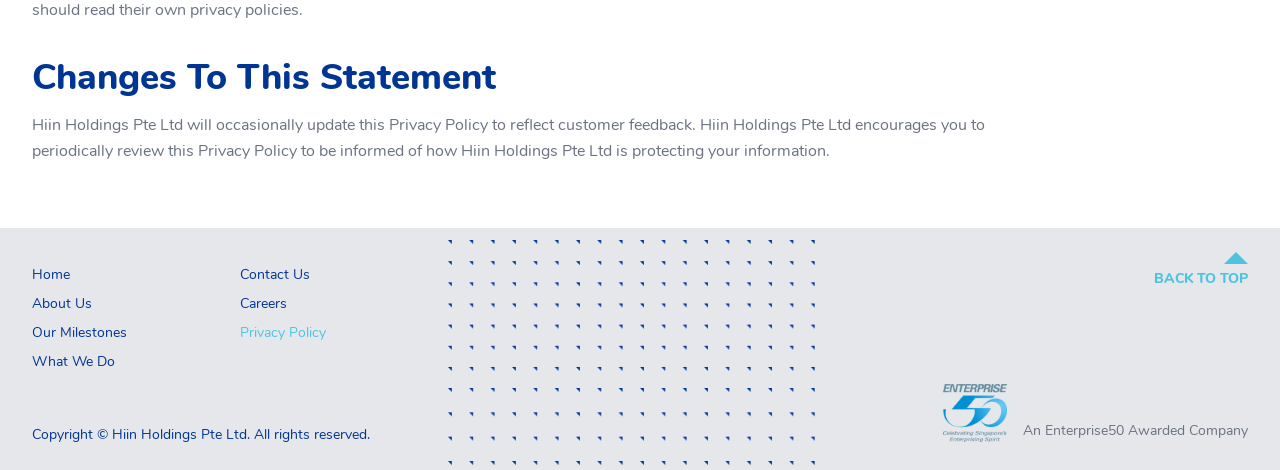Specify the bounding box coordinates of the area to click in order to follow the given instruction: "read about us."

[0.025, 0.624, 0.072, 0.665]